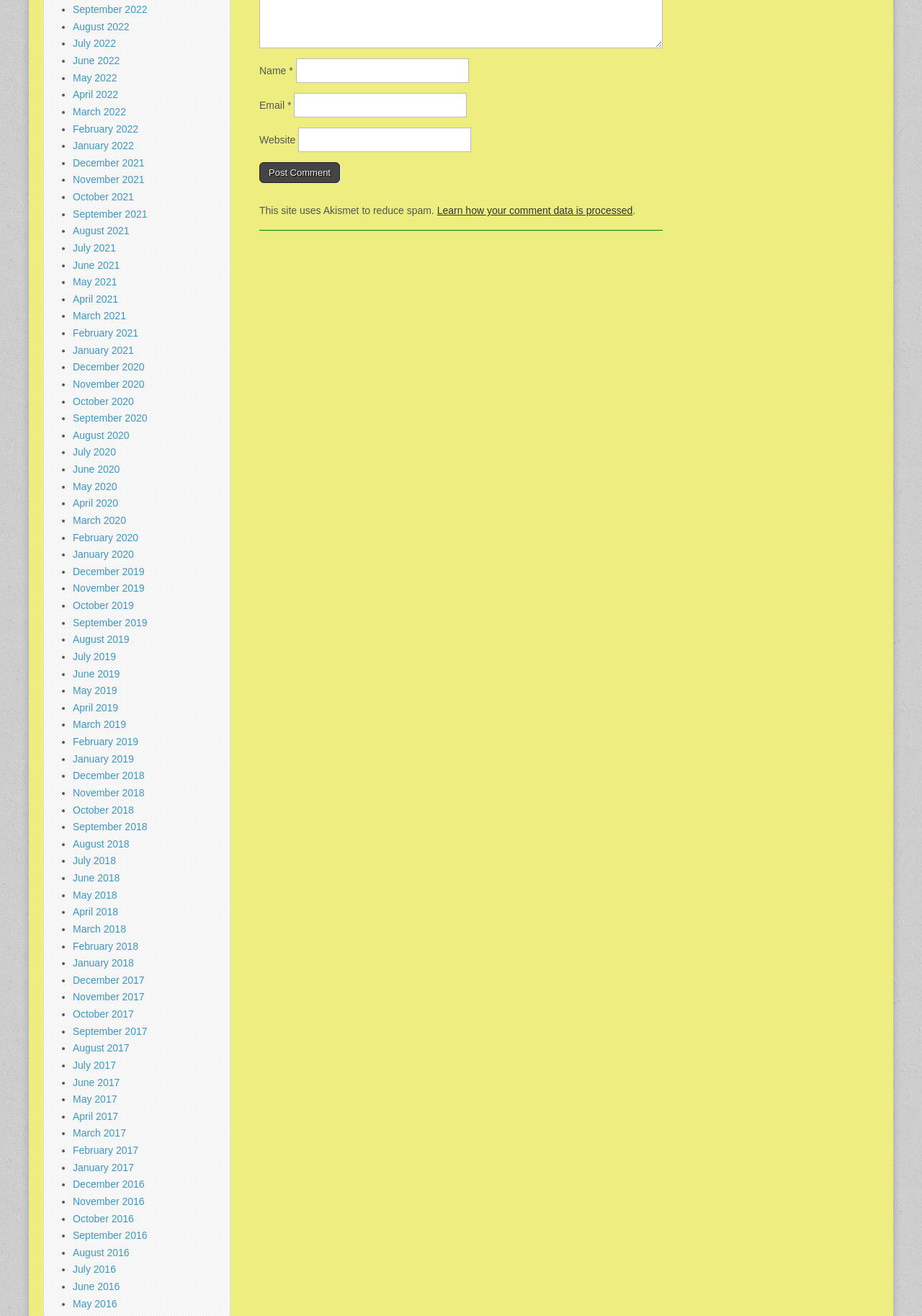Respond with a single word or phrase for the following question: 
What is the website using to reduce spam?

Akismet